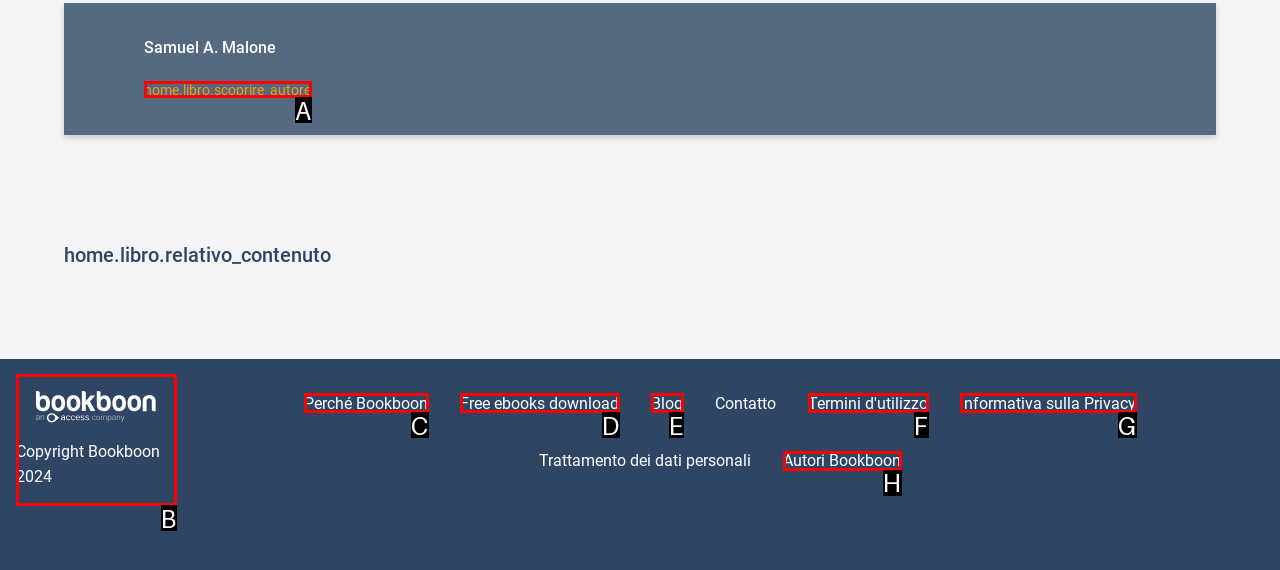Choose the letter that best represents the description: Perché Bookboon. Answer with the letter of the selected choice directly.

C